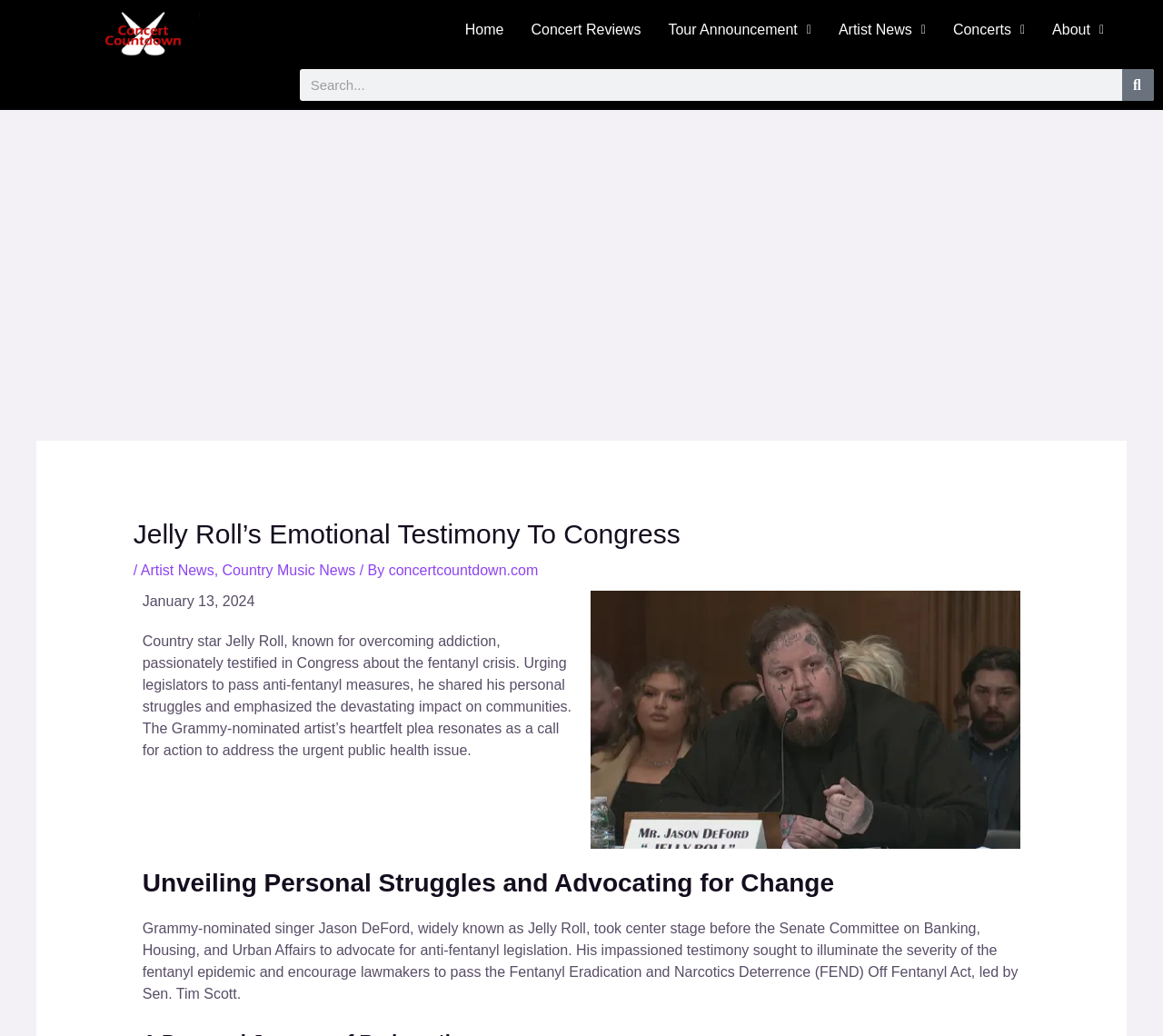What is the main title displayed on this webpage?

Jelly Roll’s Emotional Testimony To Congress